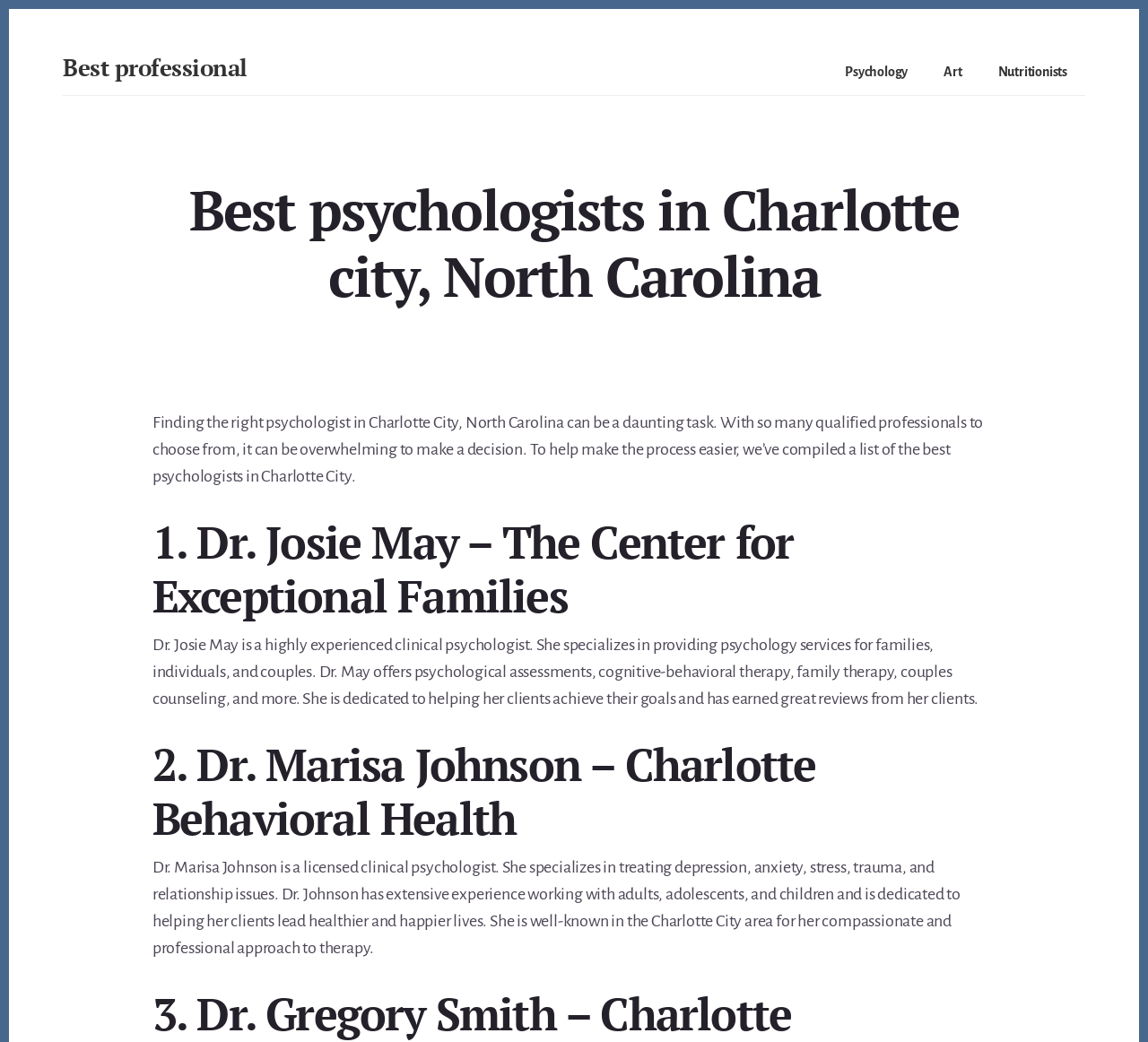Find and provide the bounding box coordinates for the UI element described with: "Nutritionists".

[0.866, 0.05, 0.933, 0.09]